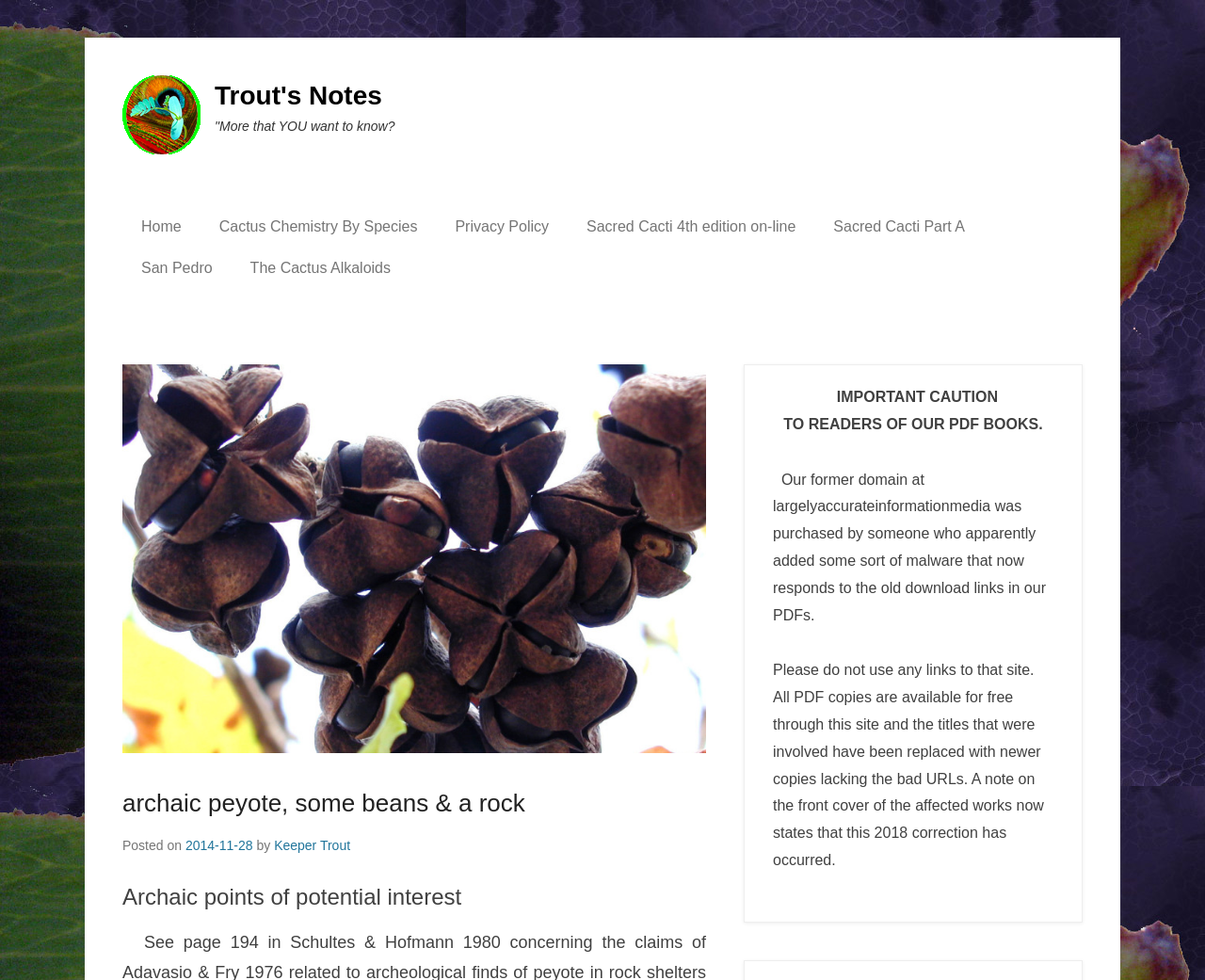Determine the bounding box coordinates of the target area to click to execute the following instruction: "View the 'Cactus Chemistry By Species' page."

[0.166, 0.21, 0.362, 0.253]